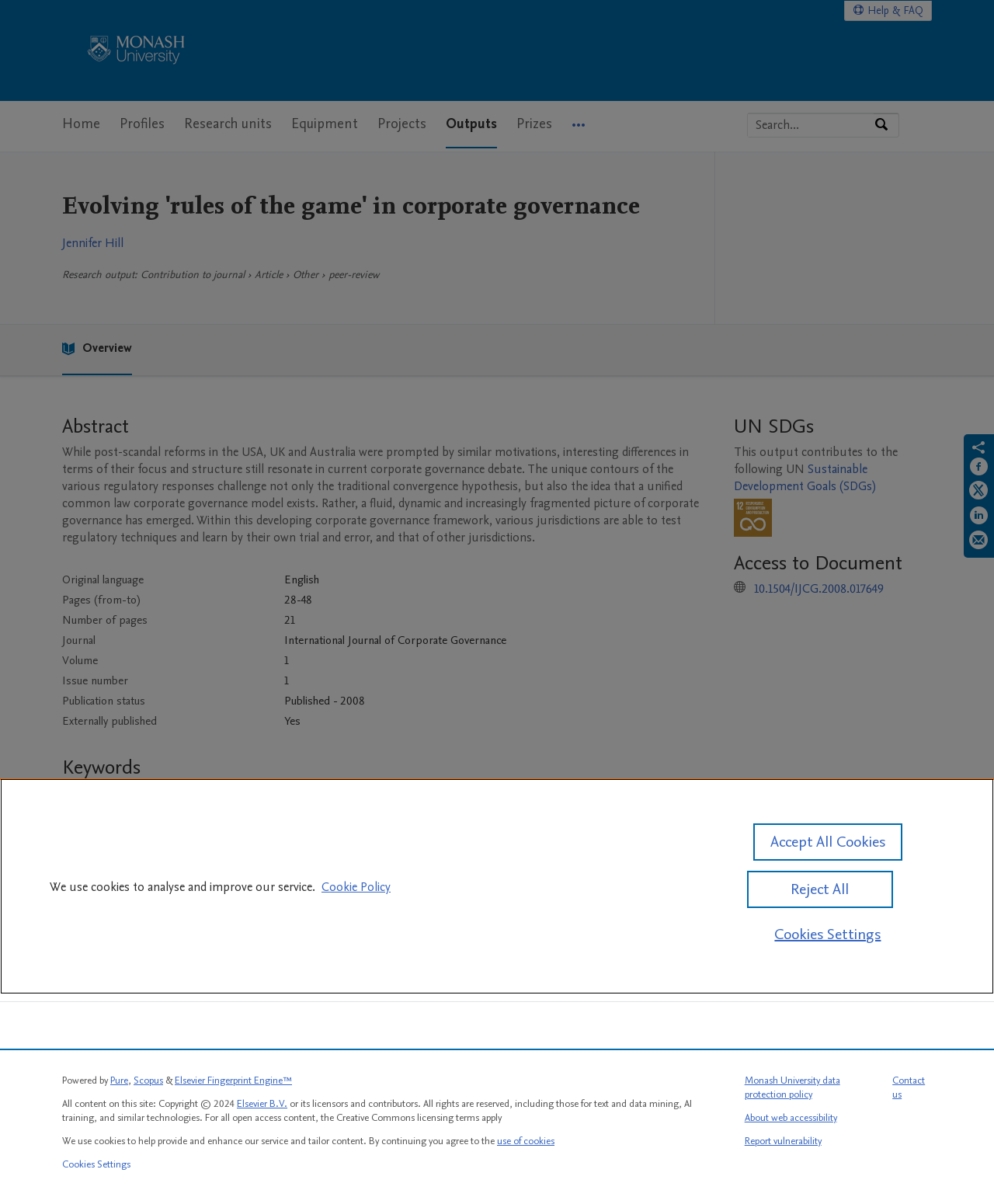Locate the bounding box coordinates of the area that needs to be clicked to fulfill the following instruction: "Click on the Monash University logo". The coordinates should be in the format of four float numbers between 0 and 1, namely [left, top, right, bottom].

[0.062, 0.013, 0.206, 0.071]